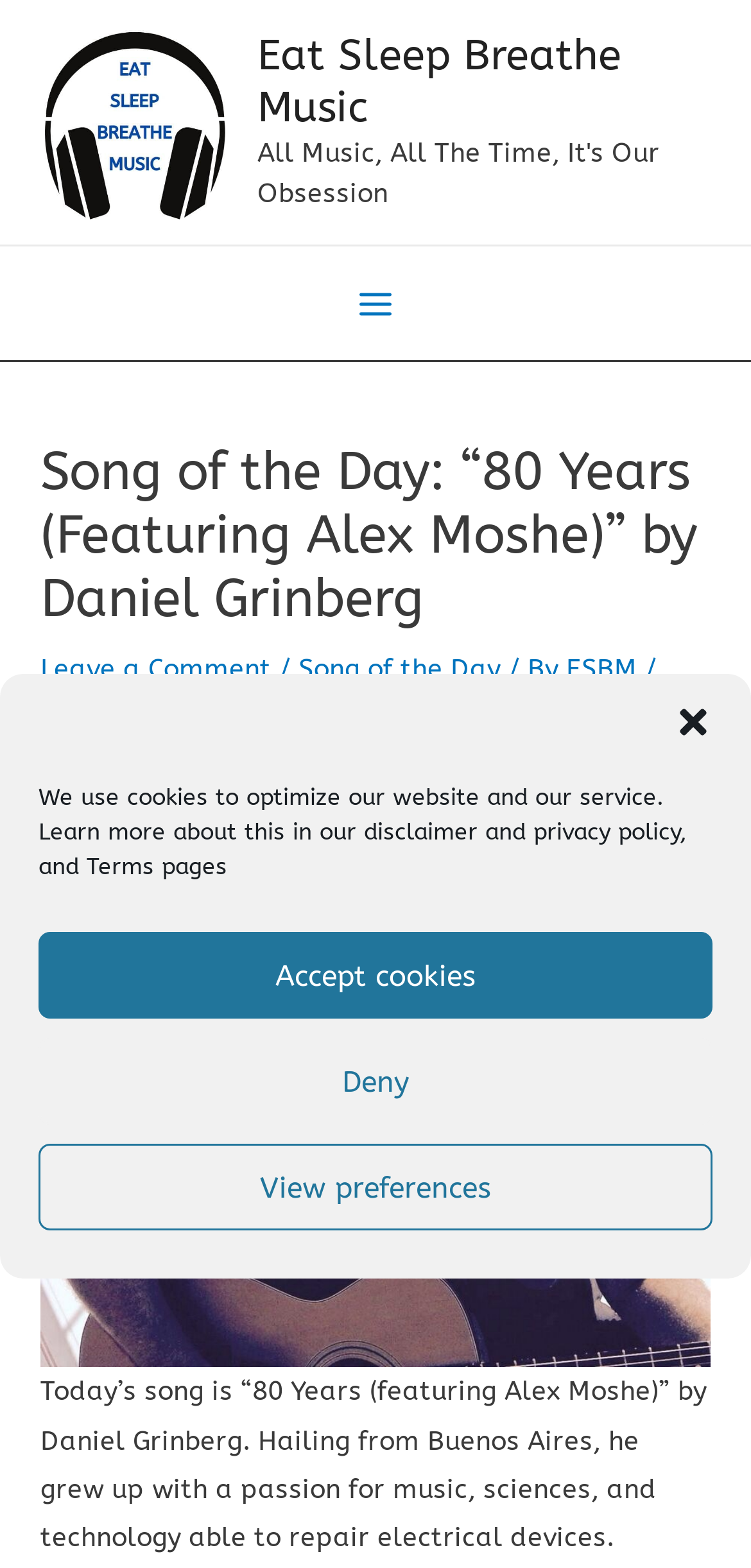Find the bounding box coordinates of the clickable element required to execute the following instruction: "Click the Song of the Day link". Provide the coordinates as four float numbers between 0 and 1, i.e., [left, top, right, bottom].

[0.398, 0.416, 0.667, 0.437]